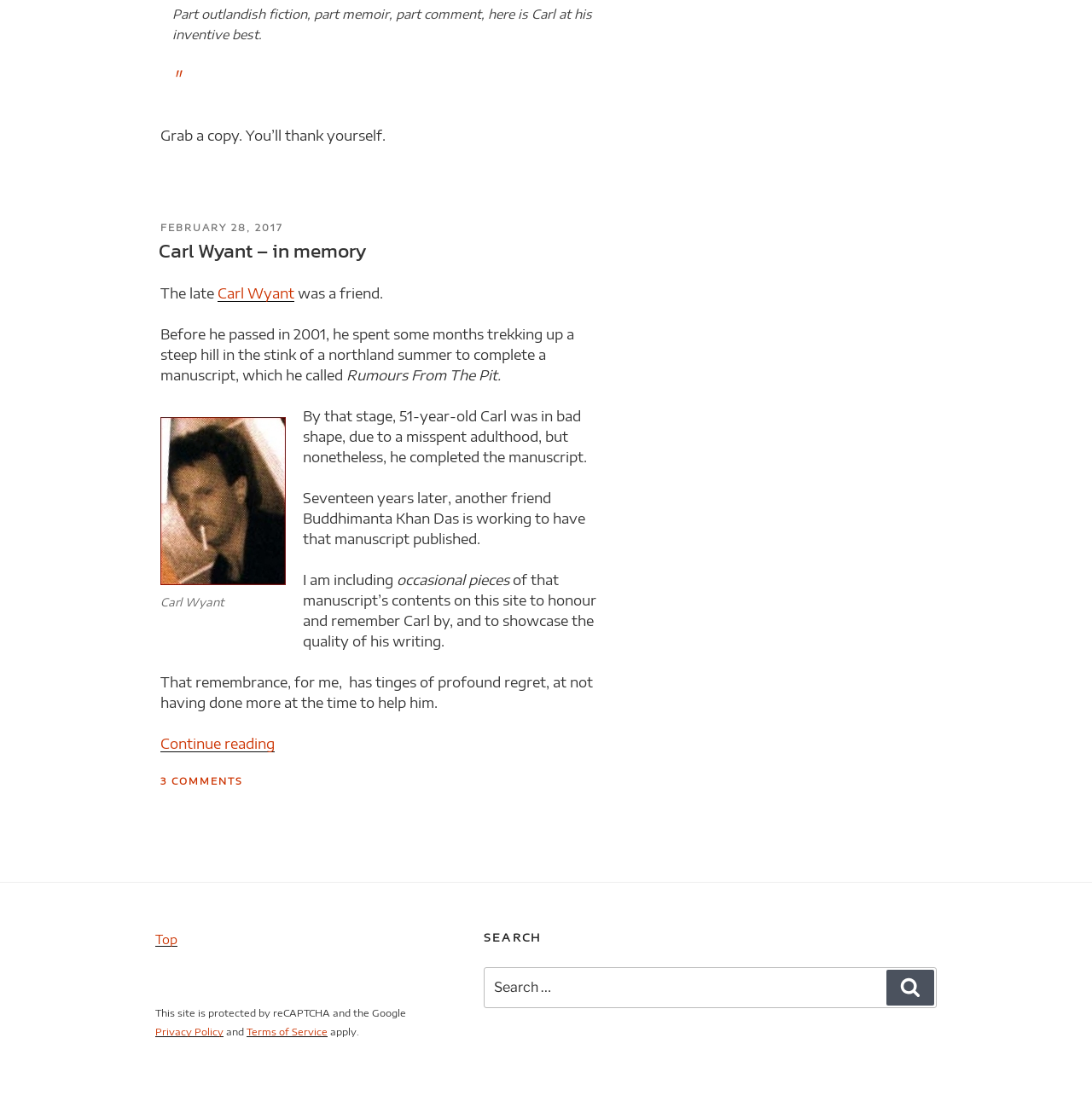Answer in one word or a short phrase: 
What is the purpose of the website?

To honour and remember Carl